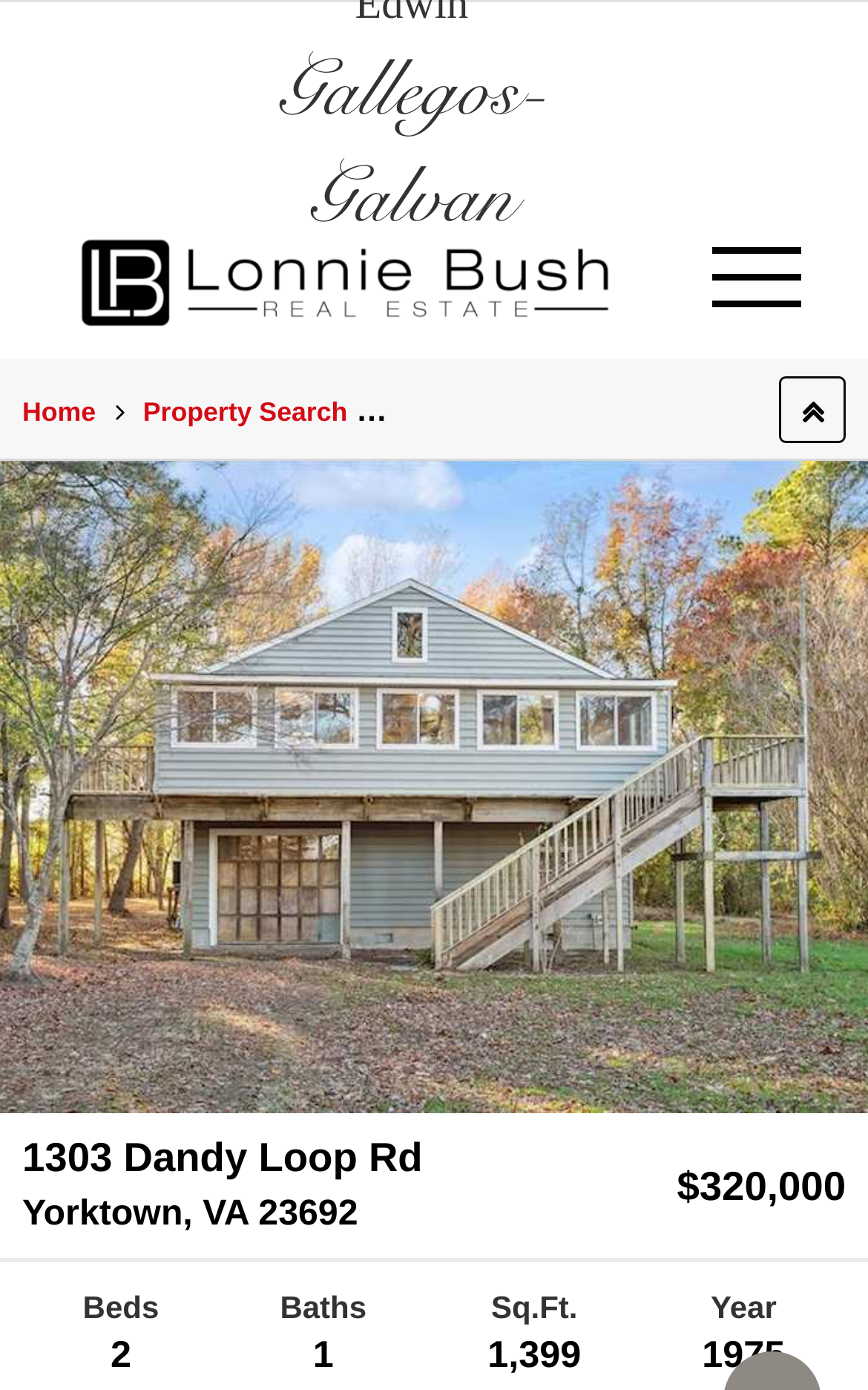Locate the bounding box coordinates of the area you need to click to fulfill this instruction: 'View the 'About' page'. The coordinates must be in the form of four float numbers ranging from 0 to 1: [left, top, right, bottom].

[0.038, 0.889, 0.197, 0.932]